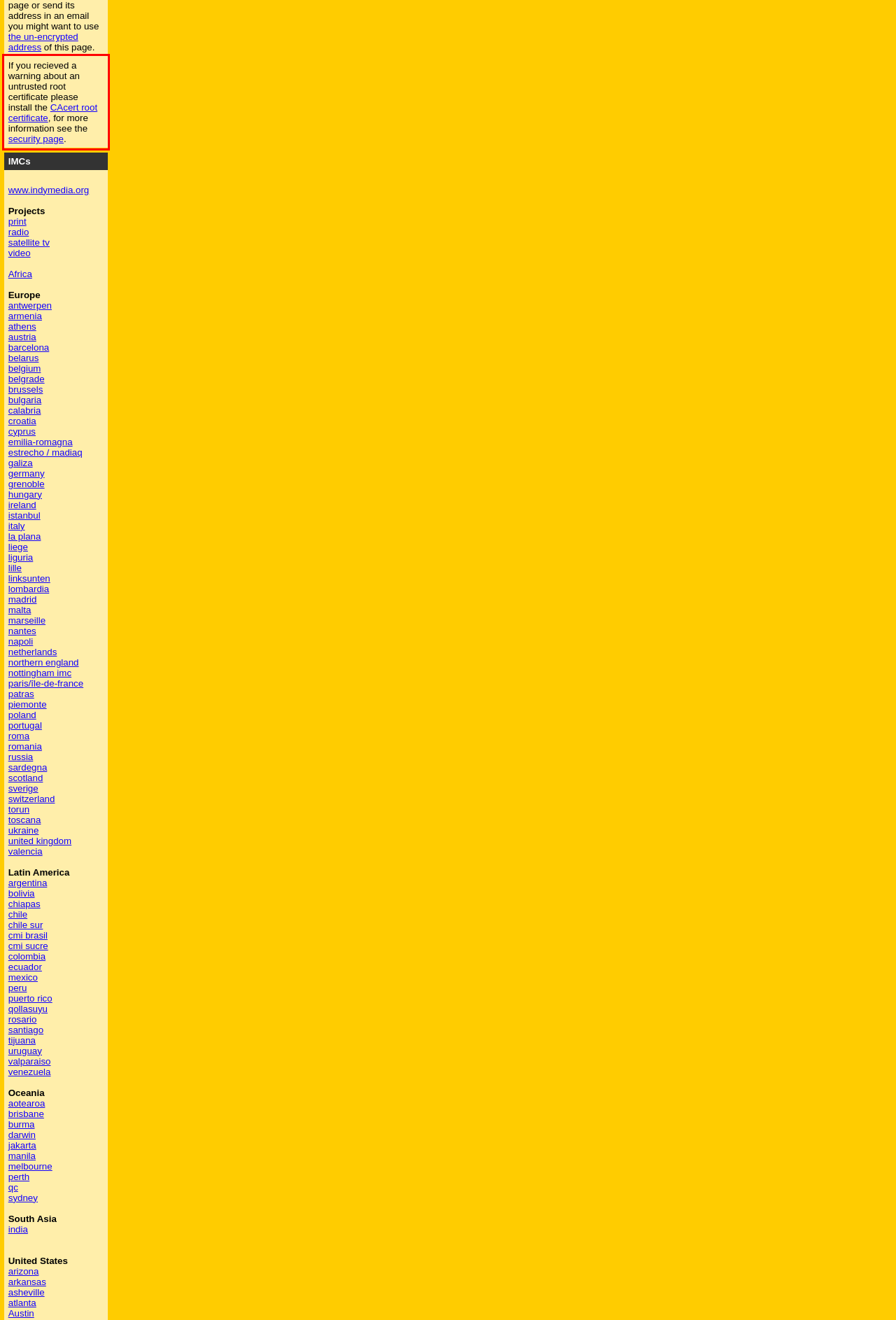Examine the webpage screenshot, find the red bounding box, and extract the text content within this marked area.

If you recieved a warning about an untrusted root certificate please install the CAcert root certificate, for more information see the security page.